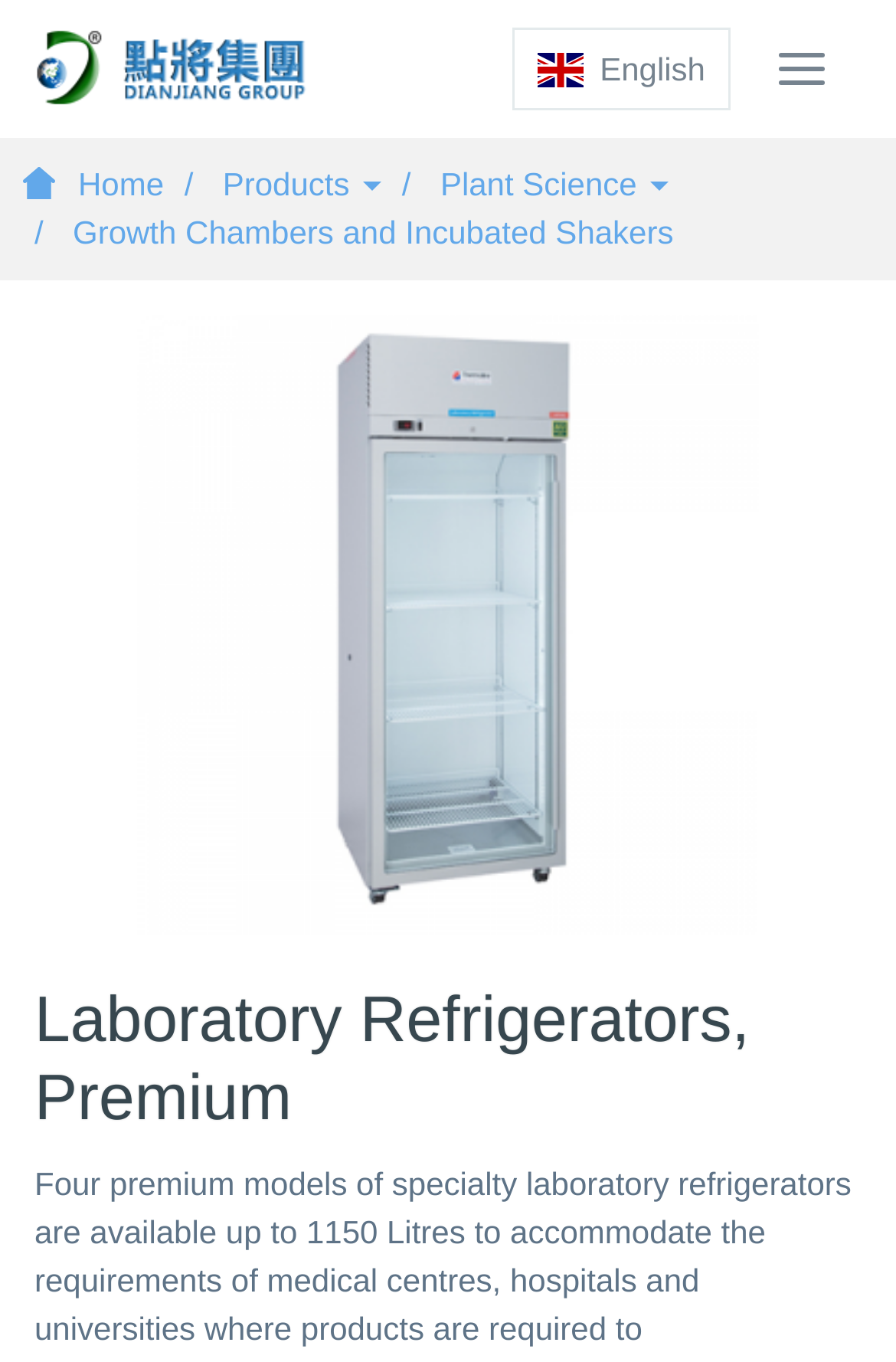Generate the text content of the main headline of the webpage.

Laboratory Refrigerators, Premium